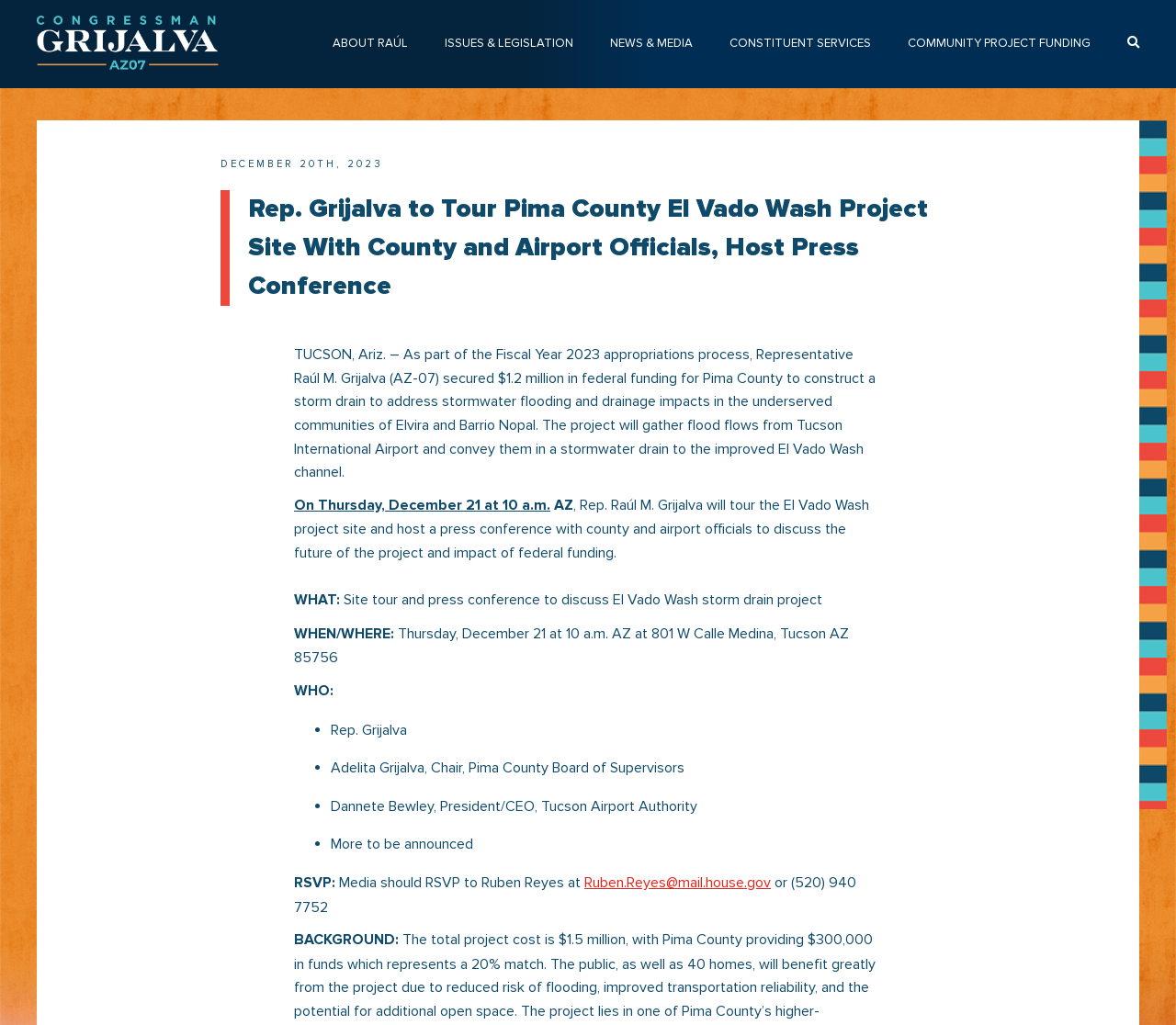How much federal funding did Representative Raúl M. Grijalva secure for Pima County?
Provide a short answer using one word or a brief phrase based on the image.

$1.2 million